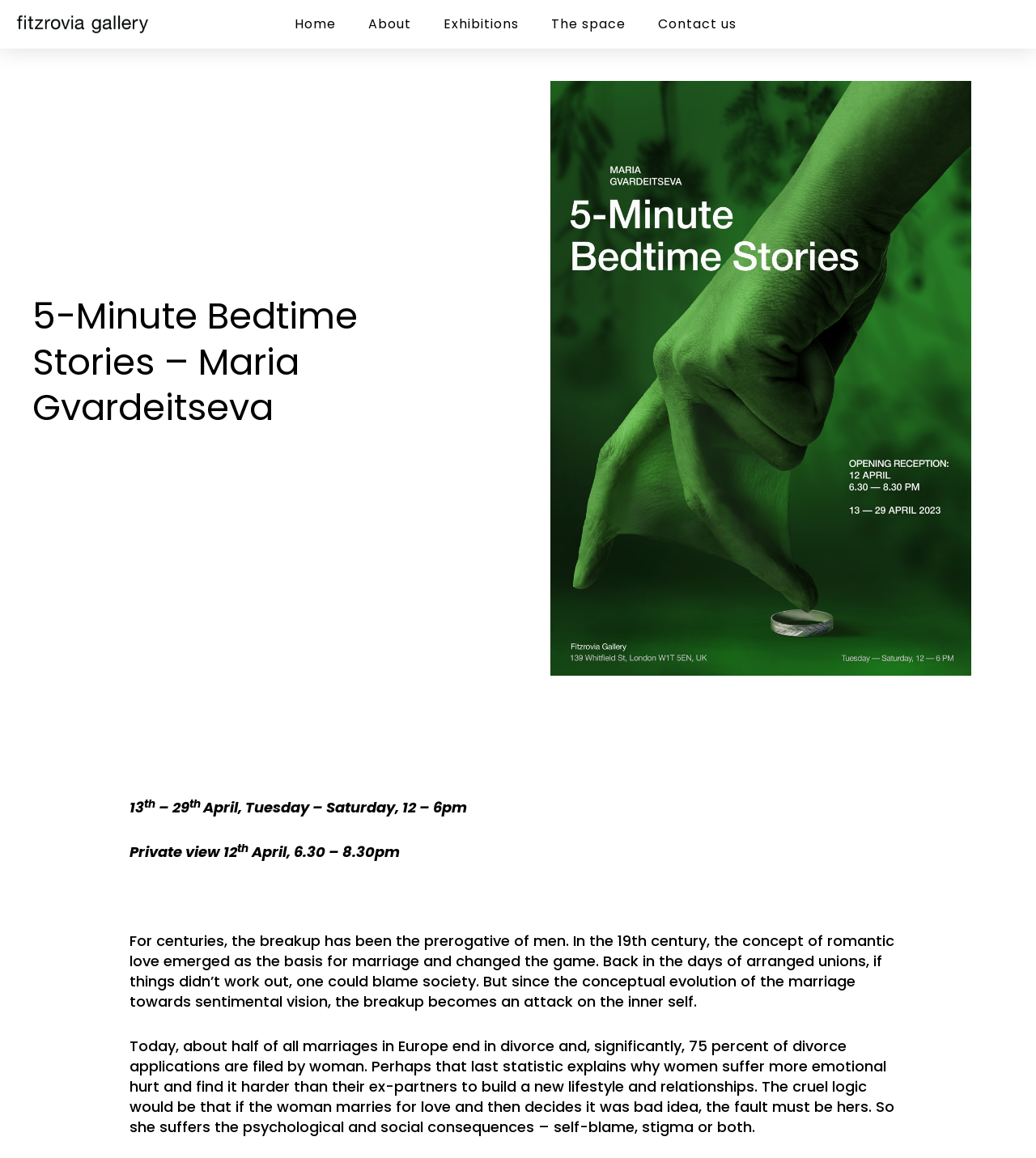Please provide a detailed answer to the question below based on the screenshot: 
What is the day of the week when the exhibition is open?

I found the day of the week when the exhibition is open by looking at the text that mentions 'Tuesday – Saturday, 12 – 6pm'. This information is provided in the format of 'Tuesday – Saturday' which indicates the days of the week when the exhibition is open.